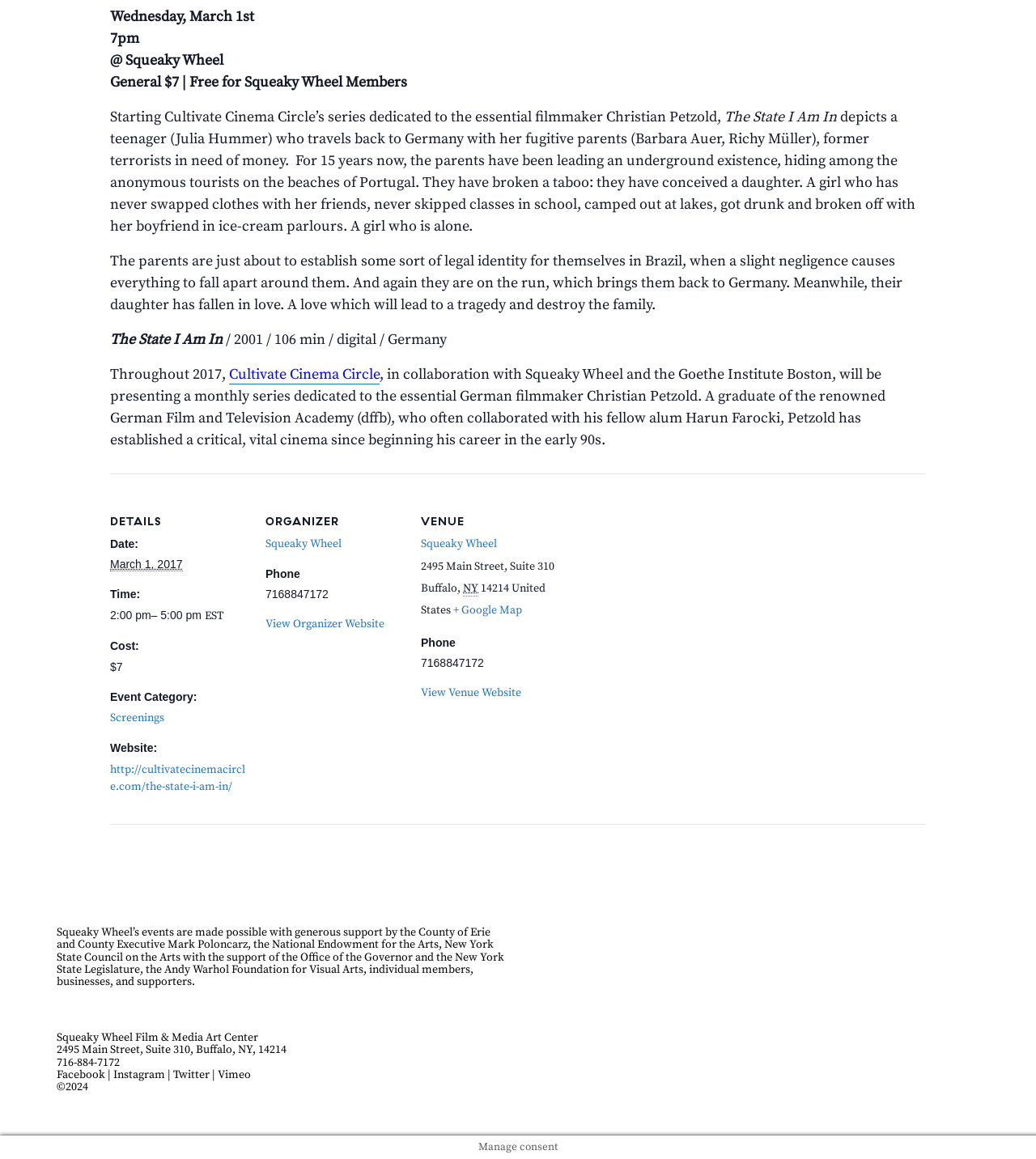What is the name of the venue? Analyze the screenshot and reply with just one word or a short phrase.

Squeaky Wheel